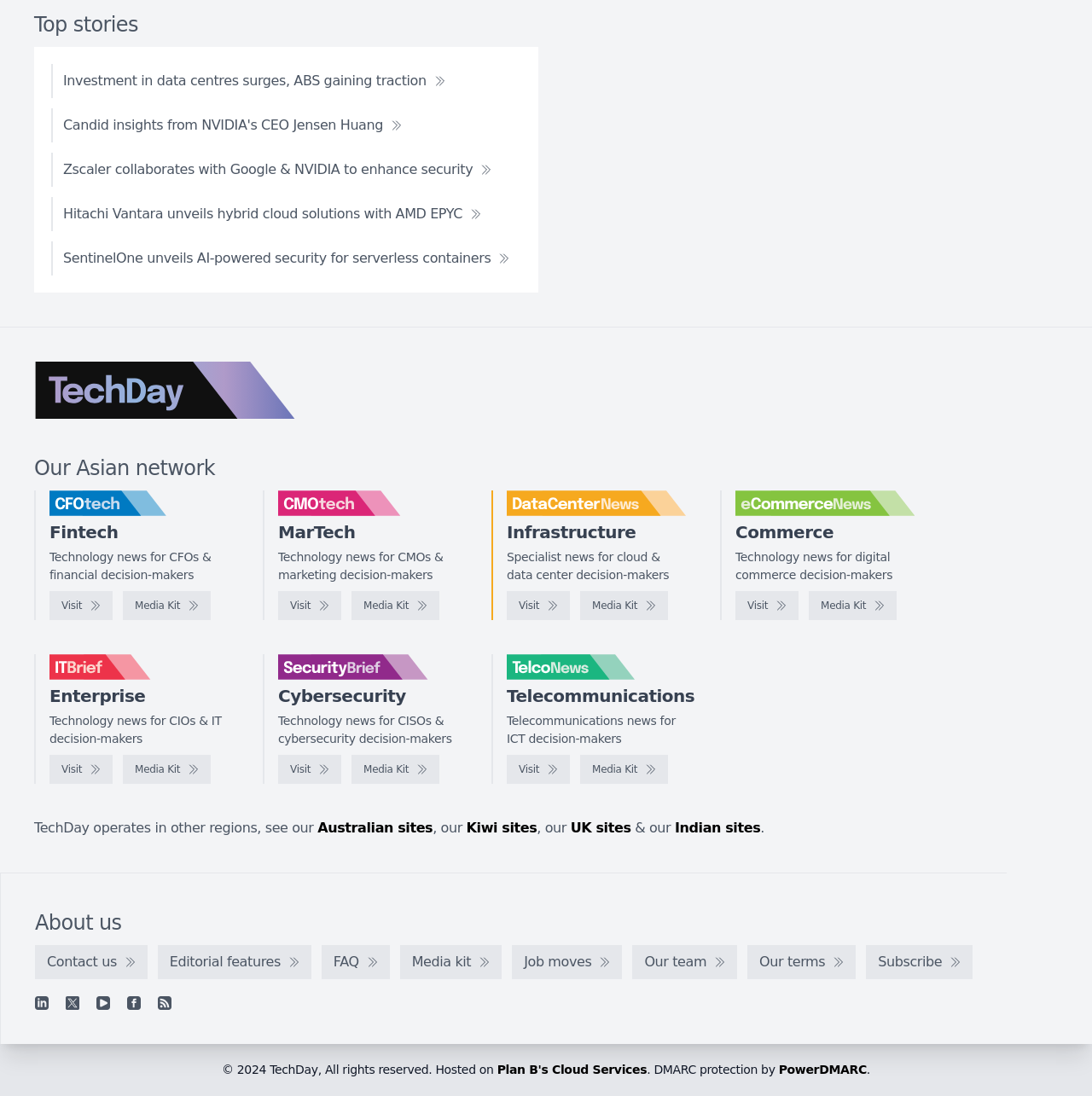Please identify the bounding box coordinates of where to click in order to follow the instruction: "learn about Log4j and Log4Shell Vulnerabilities".

None